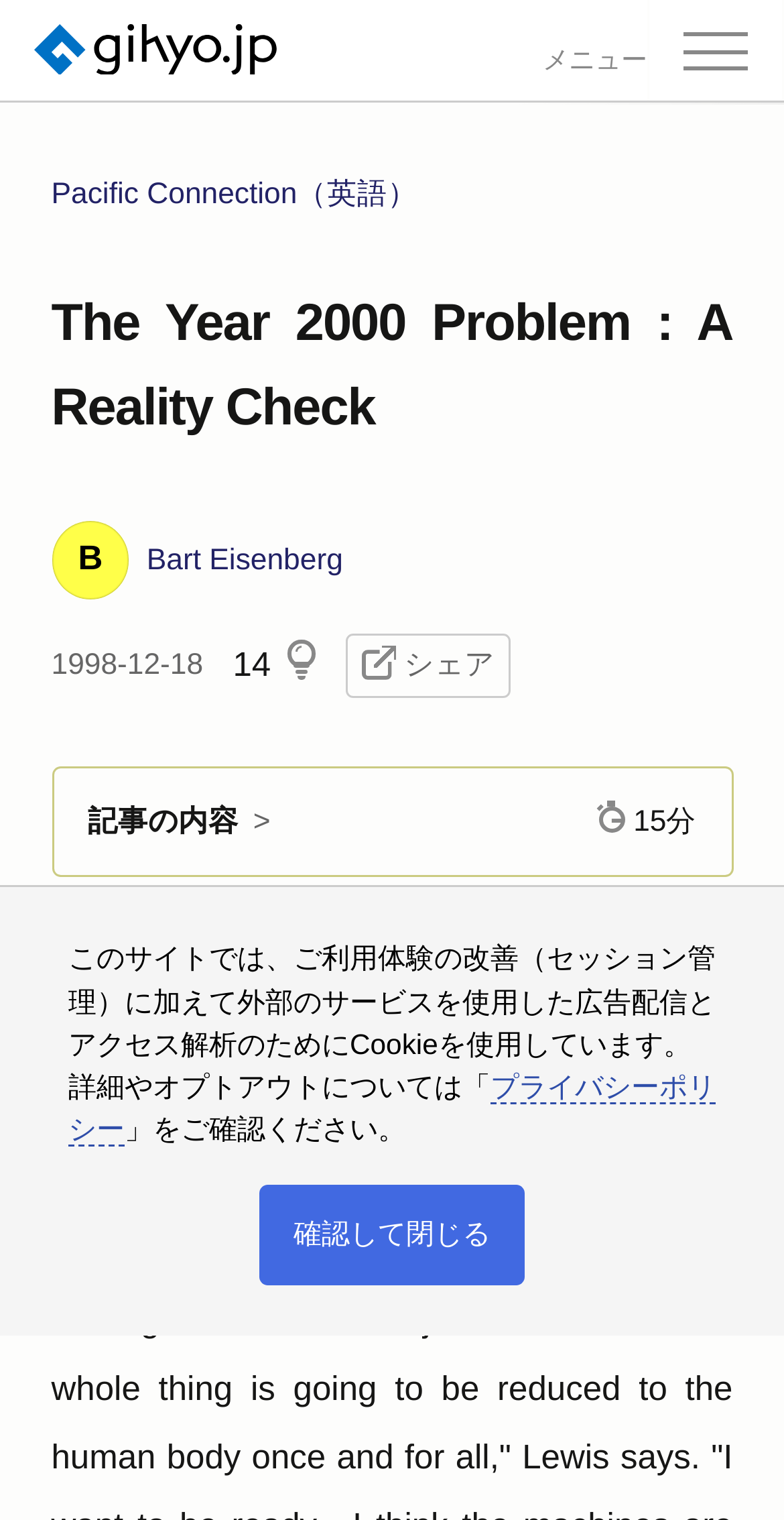Please find the bounding box coordinates of the clickable region needed to complete the following instruction: "Go to the site about page". The bounding box coordinates must consist of four float numbers between 0 and 1, i.e., [left, top, right, bottom].

[0.081, 0.775, 0.428, 0.797]